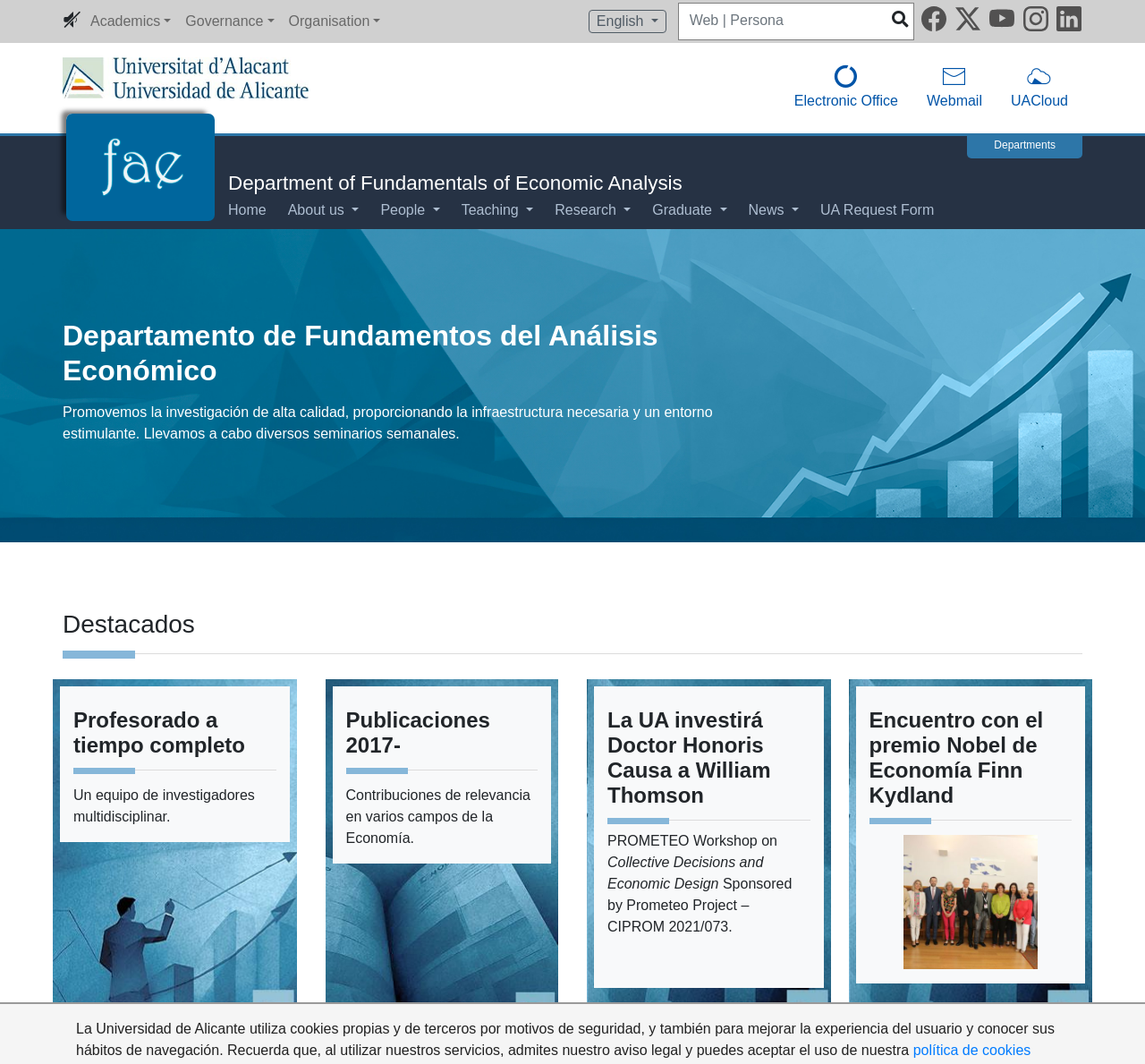What is the purpose of the search engine?
Using the image as a reference, answer the question in detail.

I found the answer by looking at the search engine located at the top right of the webpage, which has a placeholder text 'Term, person or unit to search for'. This suggests that the search engine is used to search for content, people and units.